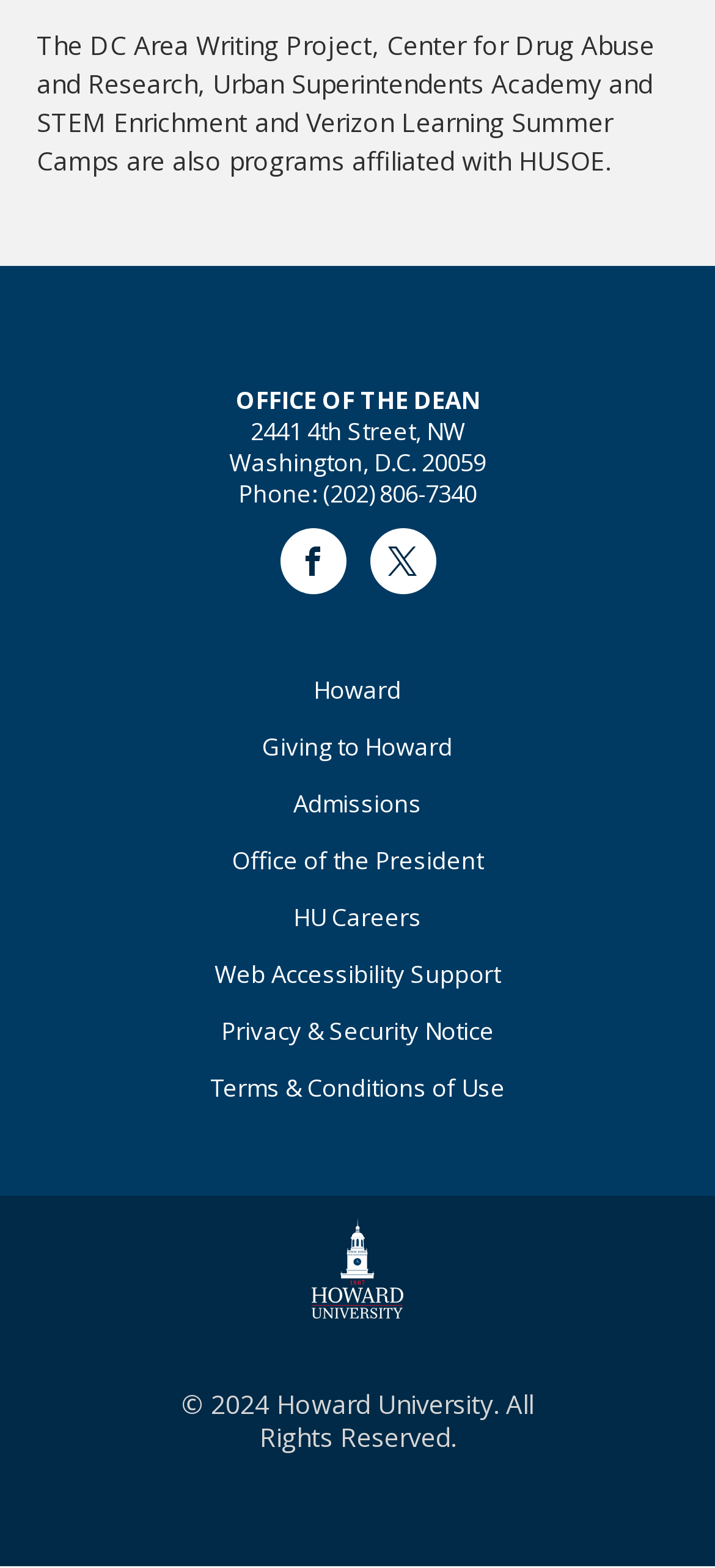Find and specify the bounding box coordinates that correspond to the clickable region for the instruction: "Contact the Office of the Dean".

[0.333, 0.304, 0.667, 0.325]